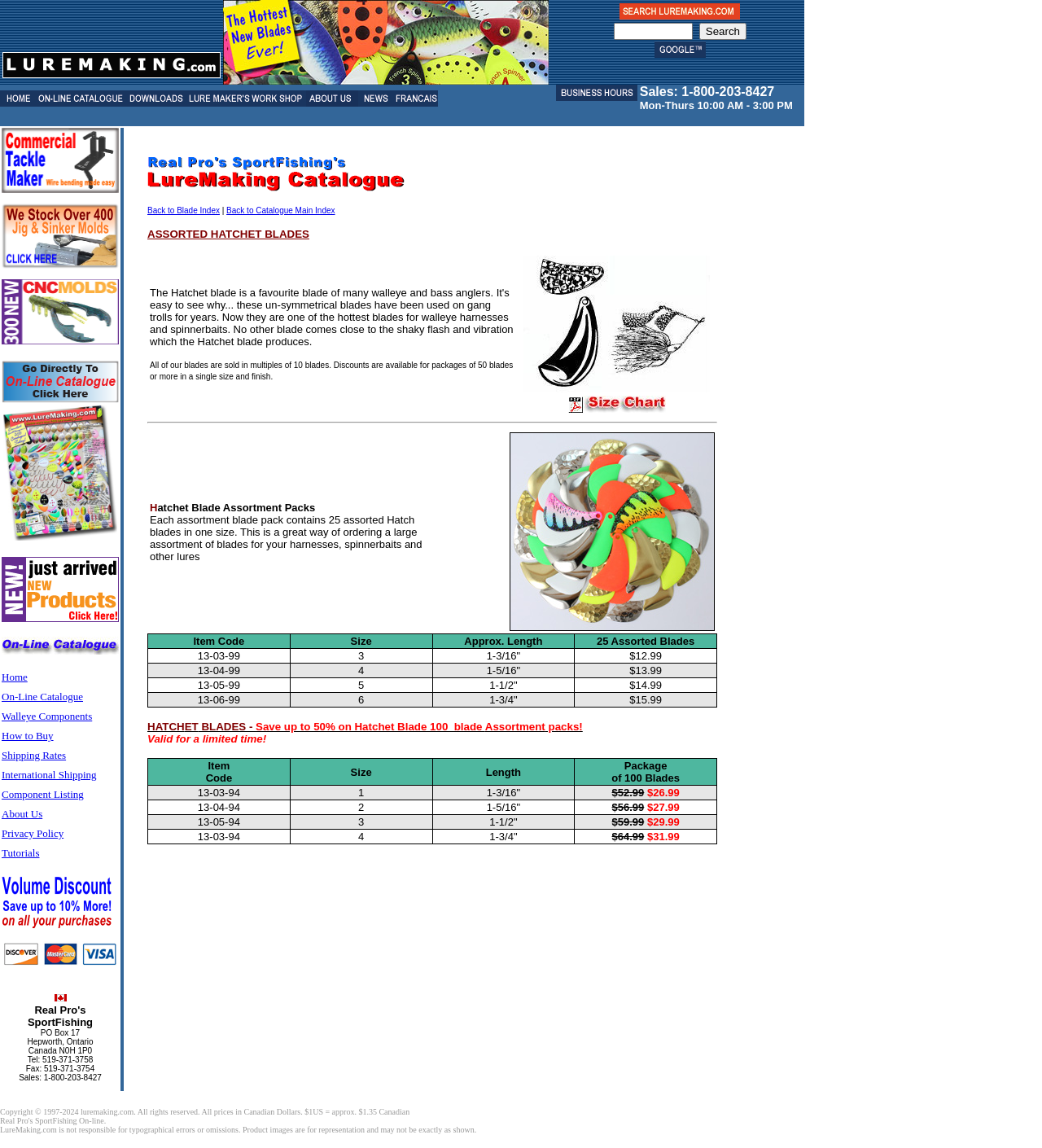Provide a thorough description of the webpage's content and layout.

This webpage is about Hatchet Blades - Assorted Packs on LureMaking.com. At the top, there is a search bar with a "Search" button and a small image on the left. Below the search bar, there are several links to different pages, including "Go To Main Entry Page", "Go Straight To On-Line Catalogue", "Download Catalogues, Lure Making Books and Lure Making Tip Sheets", "Learn to Assemble Your Own Lures in the Lure Maker's Work Shop", and "Some Late Breaking LureMaking.com News". 

On the right side of these links, there is a section with the title "Please Note our Telephone Hours" and the telephone hours are listed below. 

The main content of the webpage is a table with multiple rows and columns. The table has a navigation menu on the left side with links to various pages, including "Home", "On-Line Catalogue", "Walleye Components", "How to Buy", "Shipping Rates", "International Shipping", "Component Listing", "About Us", "Privacy Policy", "Tutorials", and others. 

On the right side of the navigation menu, there is a section with the company's address, phone number, fax number, and sales phone number.